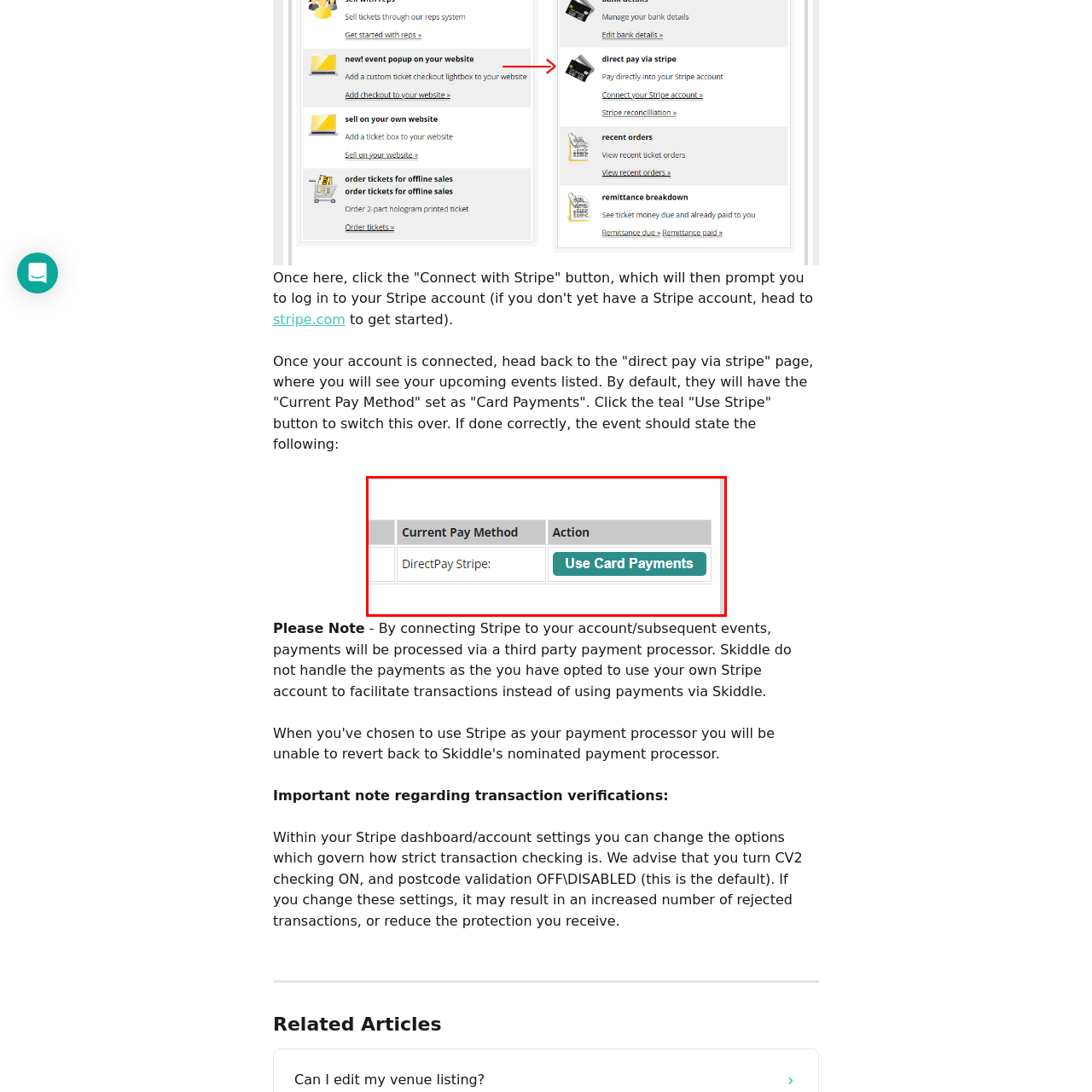Describe the contents of the image that is surrounded by the red box in a detailed manner.

The image displays a segment of a user interface highlighting payment options for an event management system. In this section, the "Current Pay Method" is labeled as "DirectPay Stripe," indicating that users have the option to process transactions through Stripe. Beside this label, there is a button prominently displayed in teal, reading "Use Card Payments." This button likely allows users to initiate payment processing using their Stripe account, facilitating smoother transactions for event tickets or related services. The layout suggests an easy-to-navigate design, aimed at enhancing user experience in managing payment methods.